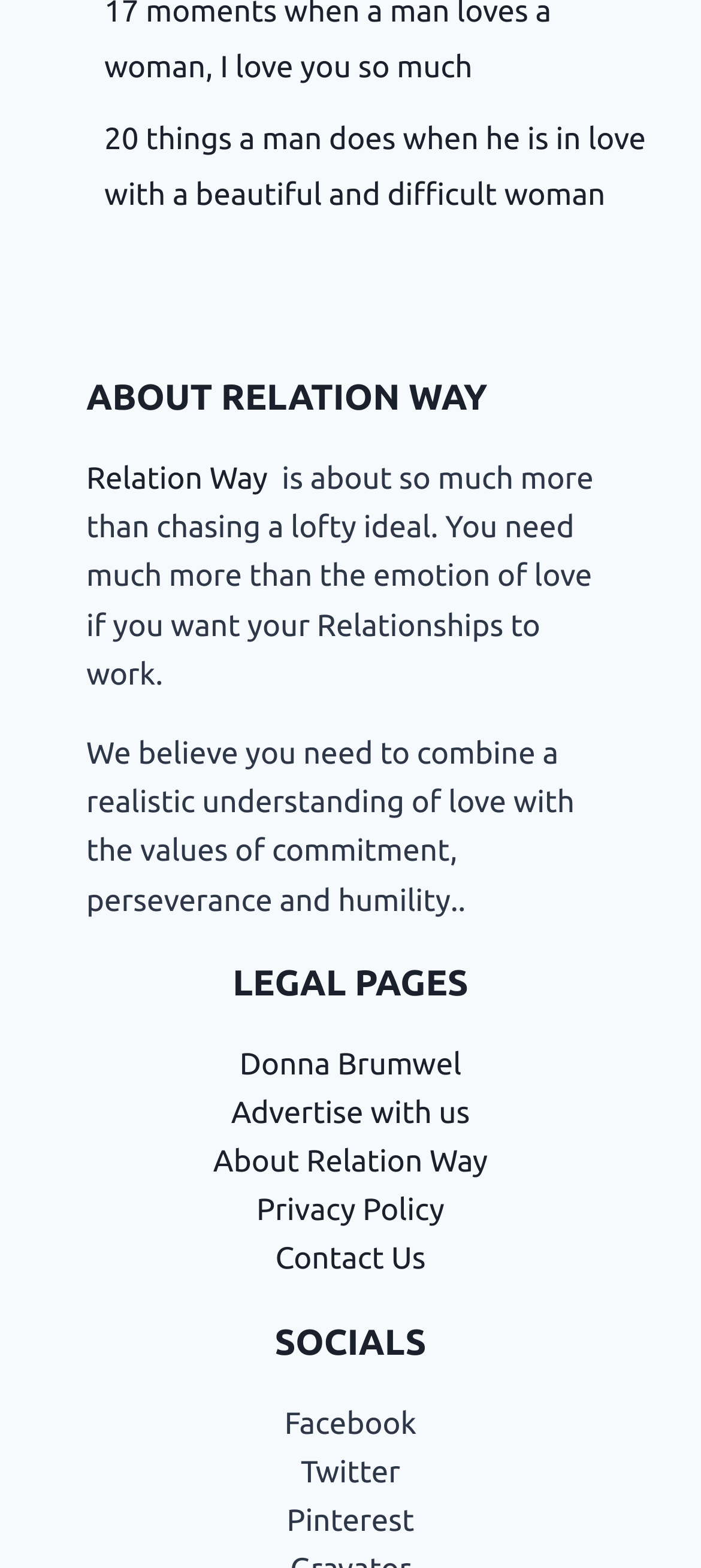What is the title of the first article?
Using the image as a reference, answer the question with a short word or phrase.

20 things a man does